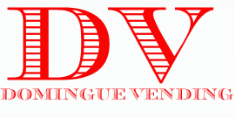What is the aesthetic of the logo design?
Using the image as a reference, answer with just one word or a short phrase.

Modern and professional